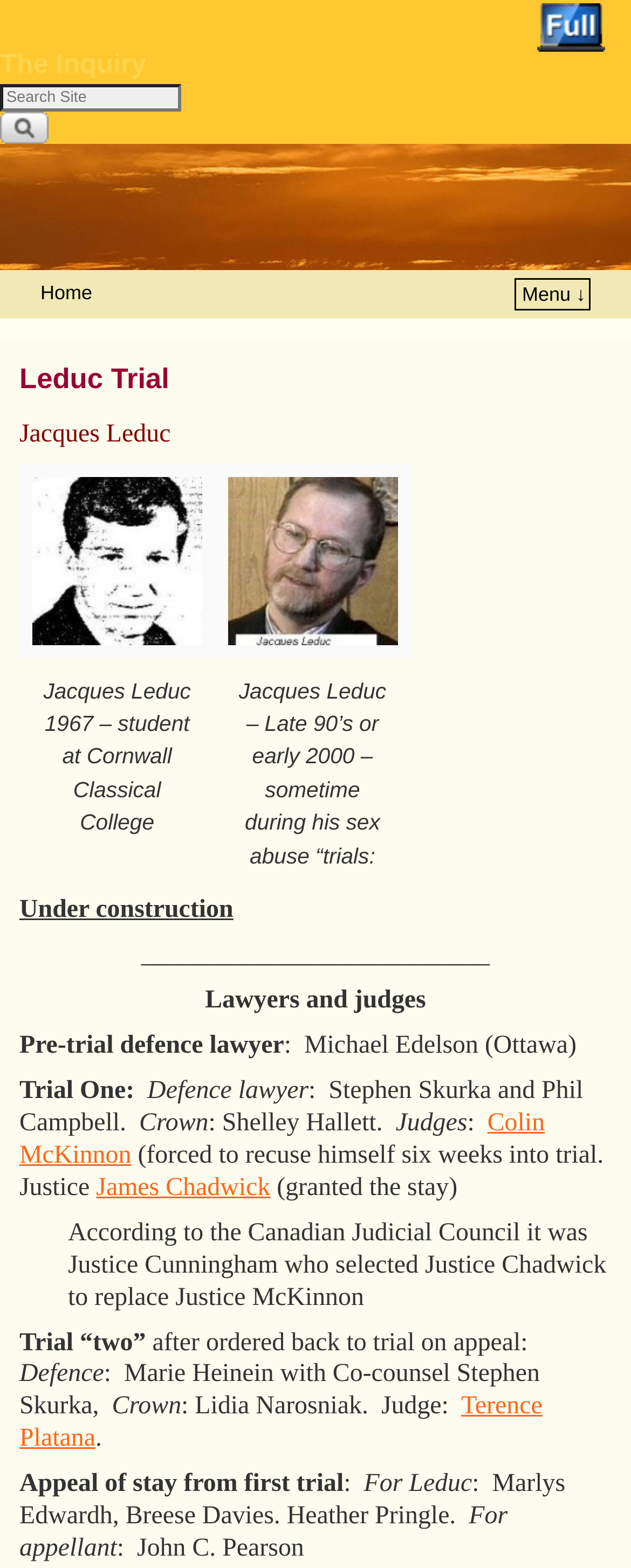Use a single word or phrase to answer the question: Who was the defence lawyer in Trial Two?

Marie Heinein